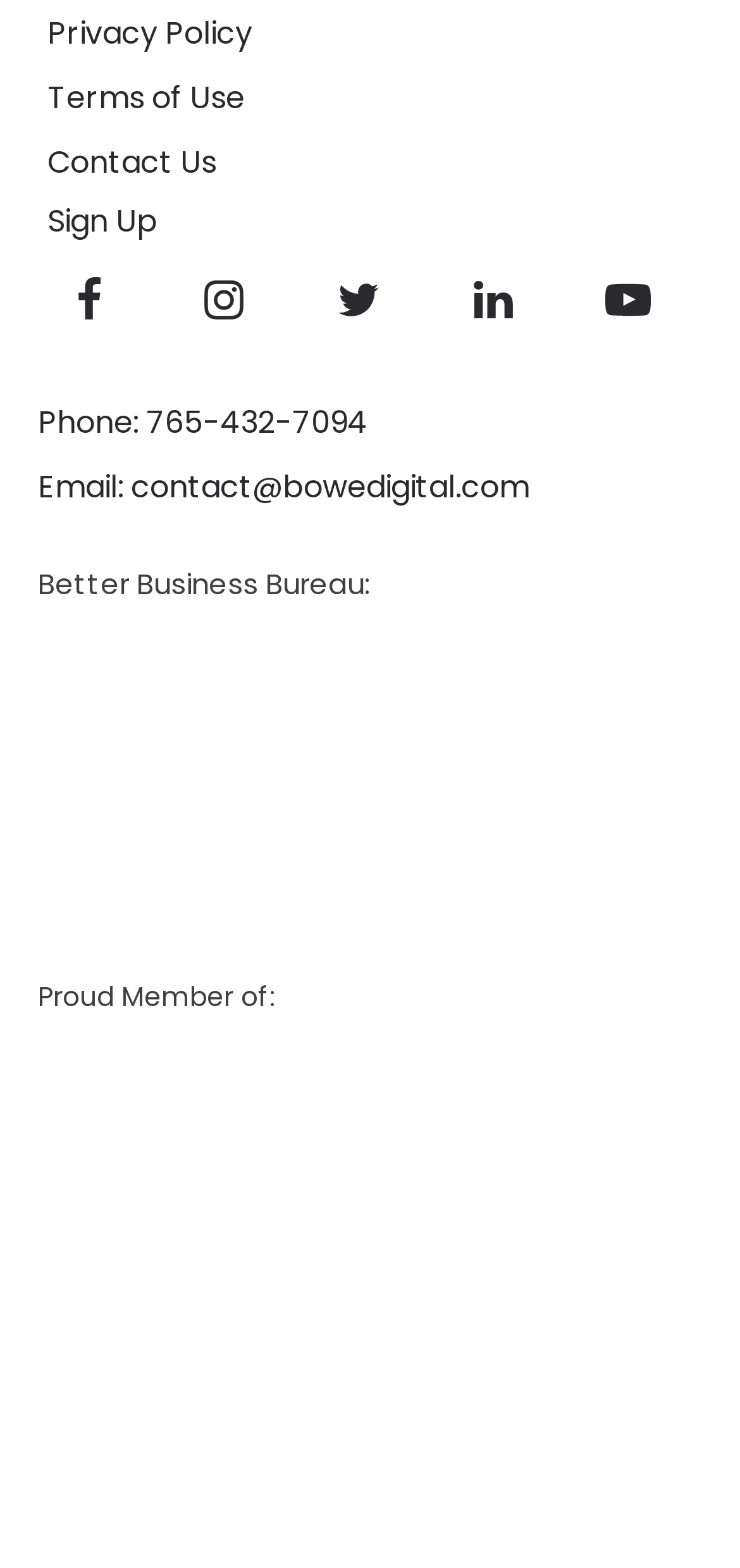Refer to the image and offer a detailed explanation in response to the question: What is the name of the business reviewed by Better Business Bureau?

I found the answer by looking at the link with the text 'Bowe Digital, LLC BBB Business Review' and the image with the same text. This section is located at the middle-left section of the webpage.